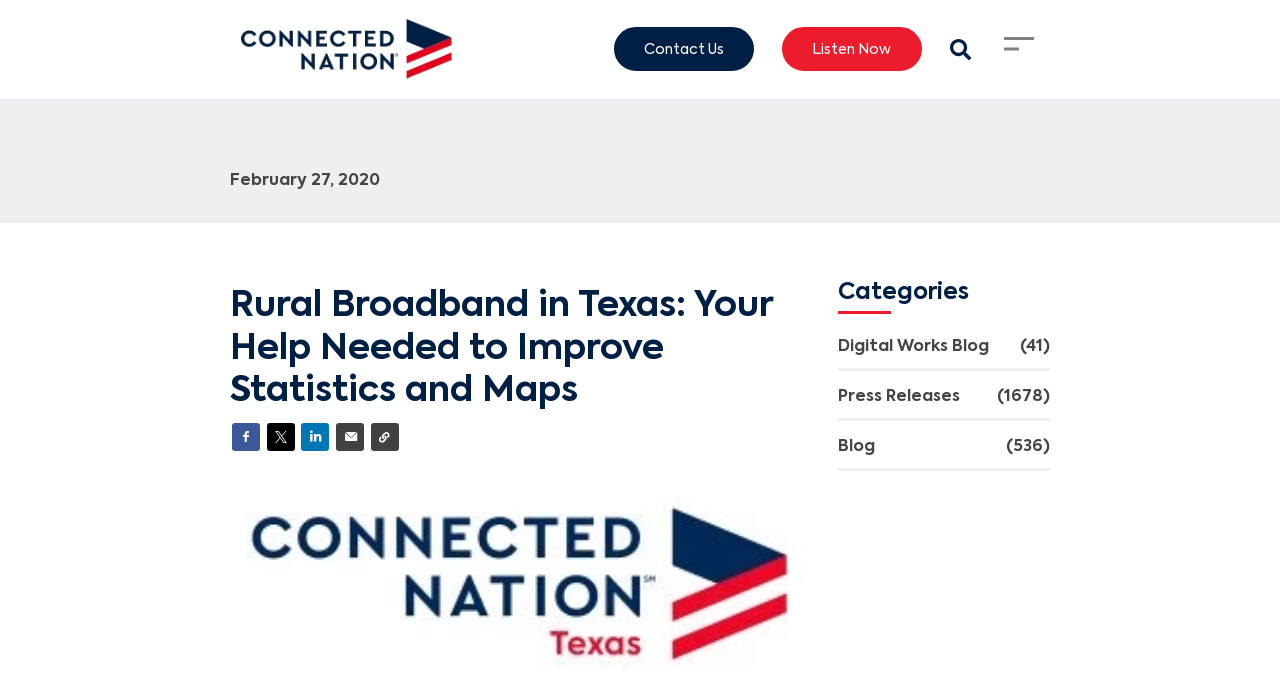Offer a meticulous description of the webpage's structure and content.

The webpage features a logo of Connected Nation at the top left corner, which is a clickable link. To the right of the logo, there are three links: "Contact Us", "Listen Now", and a search modal toggle button with a magnifying glass icon. Next to the search button is a menu button.

Below the top navigation bar, there is a search bar with a heading "Search" and a text box to enter search queries. Above the search bar, there is a date "February 27, 2020" and a heading "Rural Broadband in Texas: Your Help Needed to Improve Statistics and Maps". 

Underneath the heading, there are four social media links represented by icons. To the right of the social media links, there is a heading "Categories" with three links below it: "Digital Works Blog (41)", "Press Releases (1678)", and "Blog (536)". 

At the bottom of the page, there is an image, but its content is not specified.